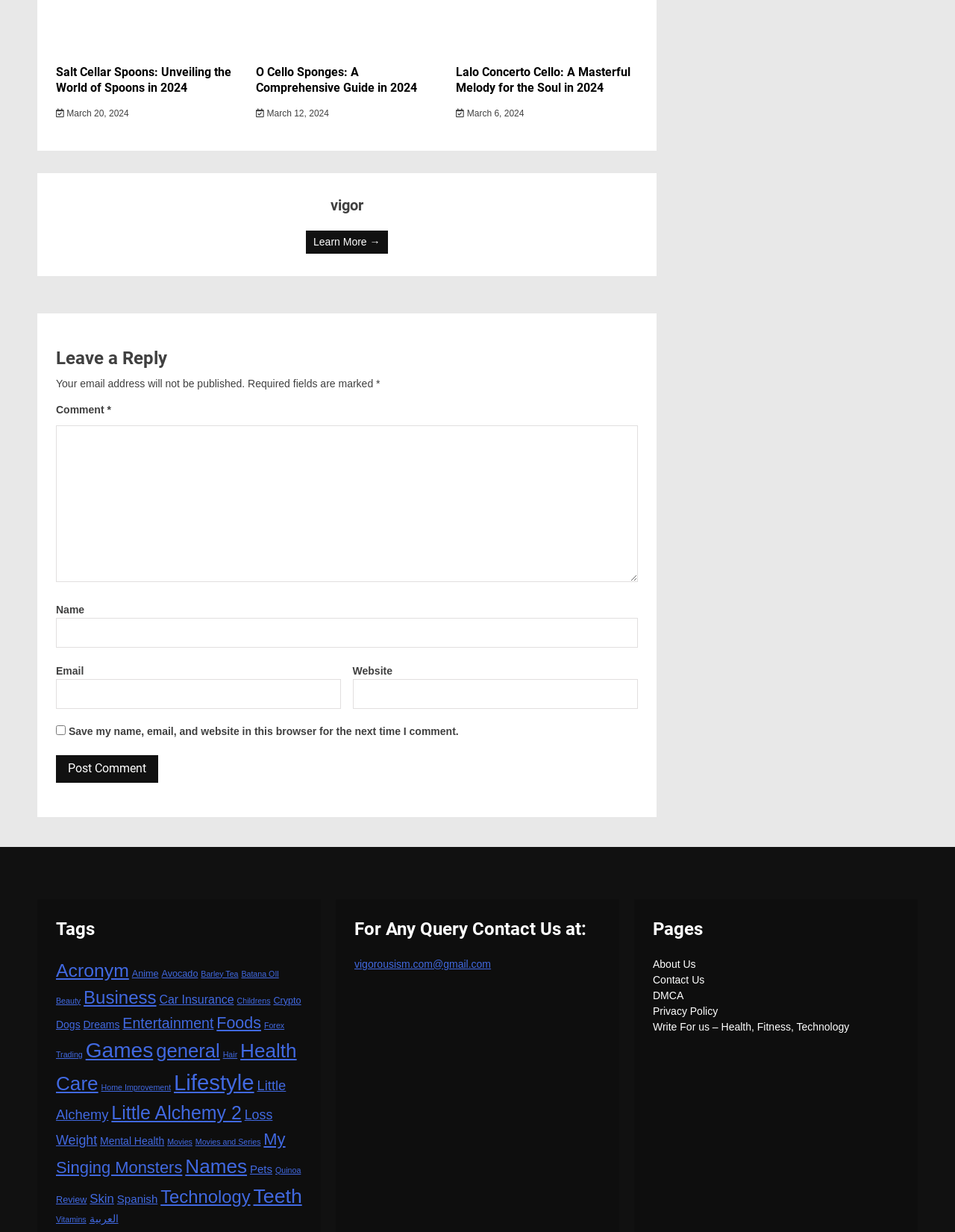Please identify the bounding box coordinates of the clickable element to fulfill the following instruction: "Click on the 'About Us' link". The coordinates should be four float numbers between 0 and 1, i.e., [left, top, right, bottom].

[0.684, 0.777, 0.729, 0.787]